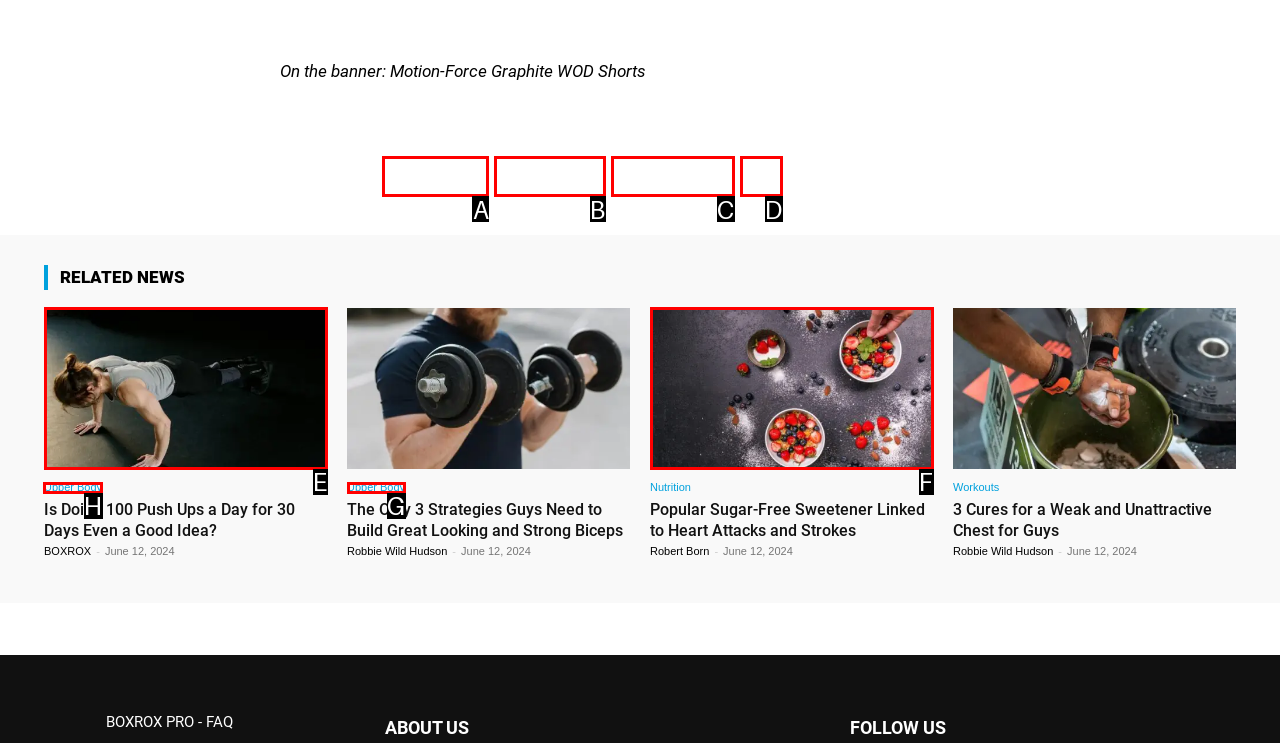For the task: View 'Upper Body' category, specify the letter of the option that should be clicked. Answer with the letter only.

H